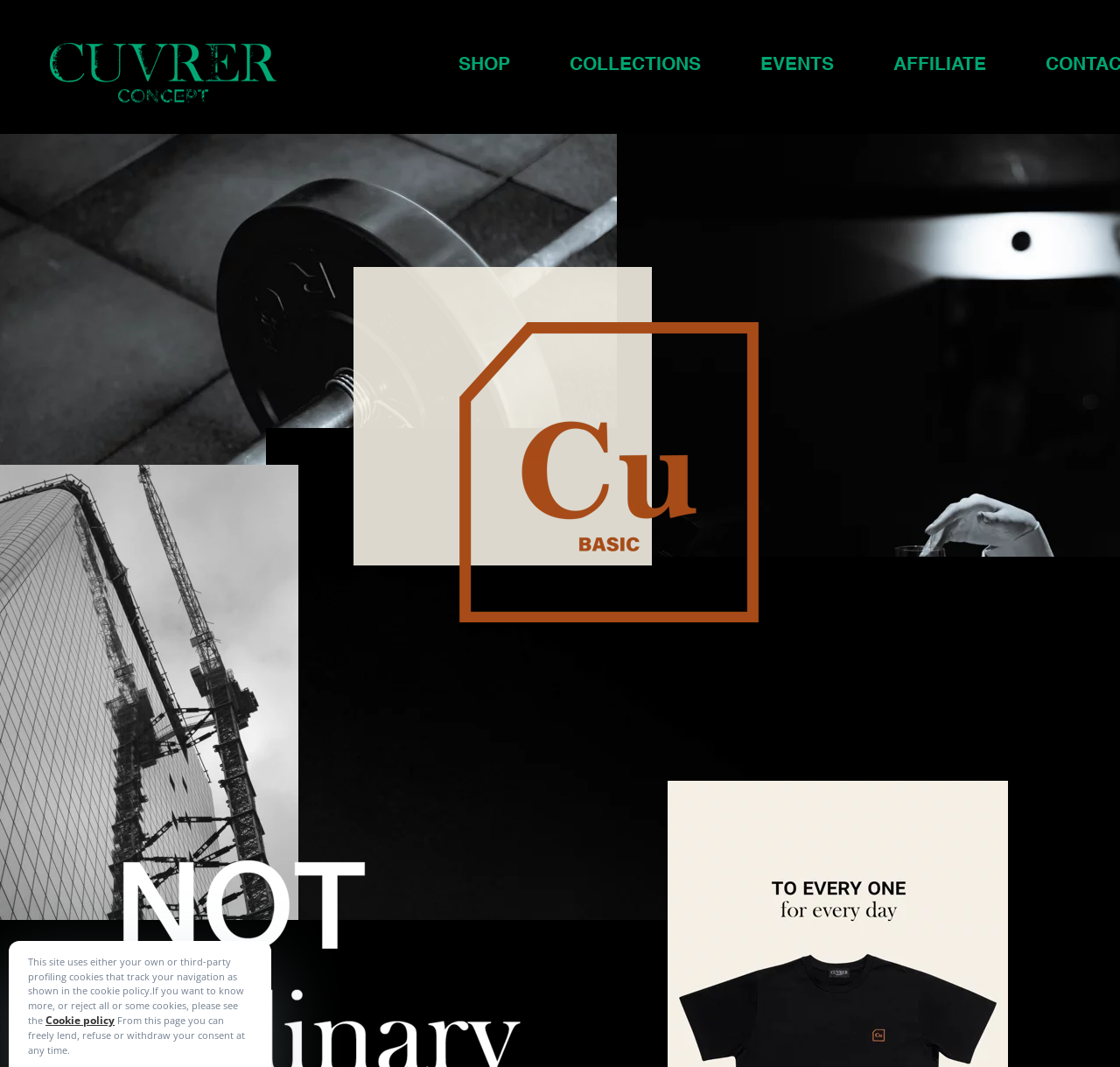Extract the bounding box coordinates of the UI element described: "Cookie policy". Provide the coordinates in the format [left, top, right, bottom] with values ranging from 0 to 1.

[0.041, 0.949, 0.102, 0.963]